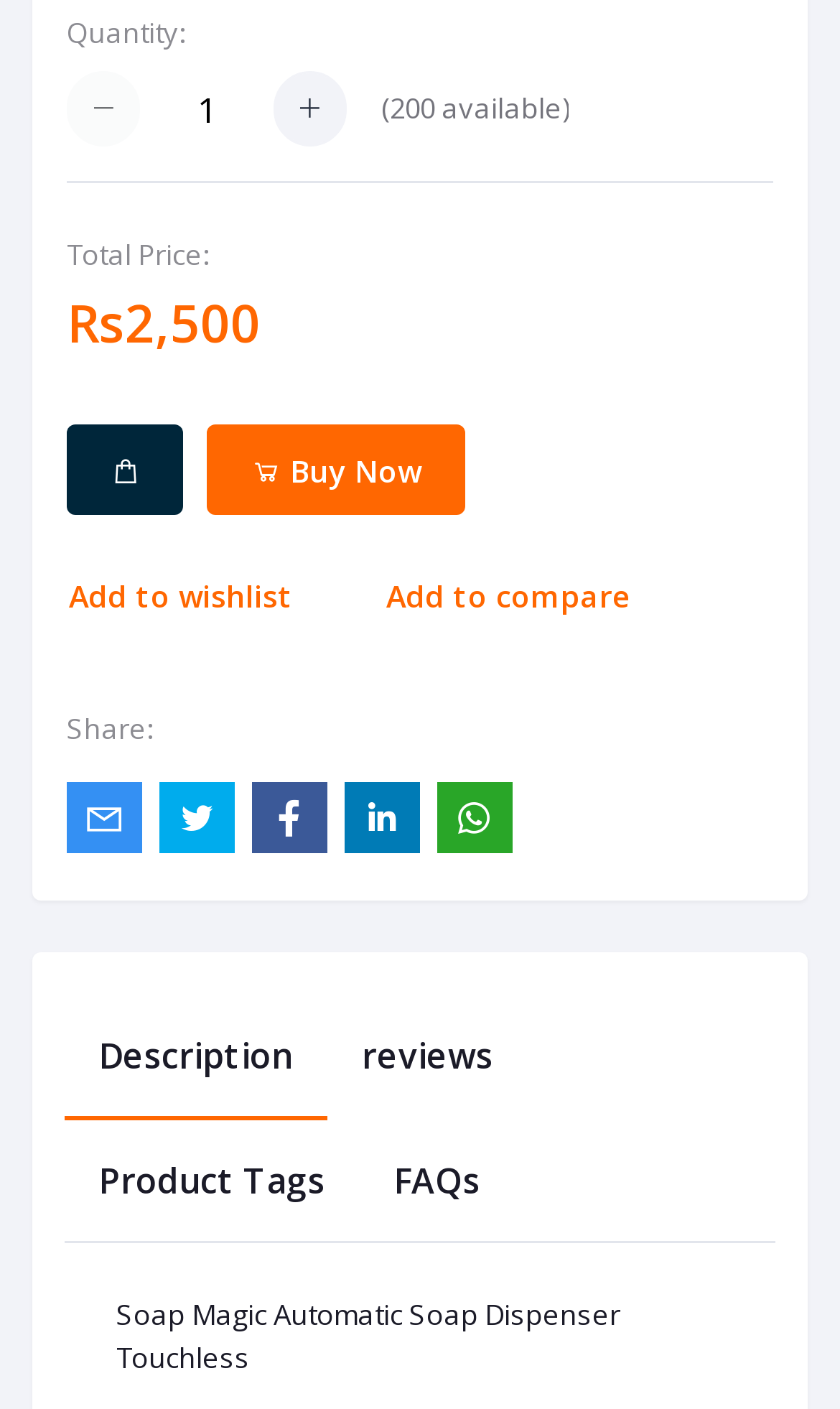Answer this question using a single word or a brief phrase:
How many social media sharing options are available?

5